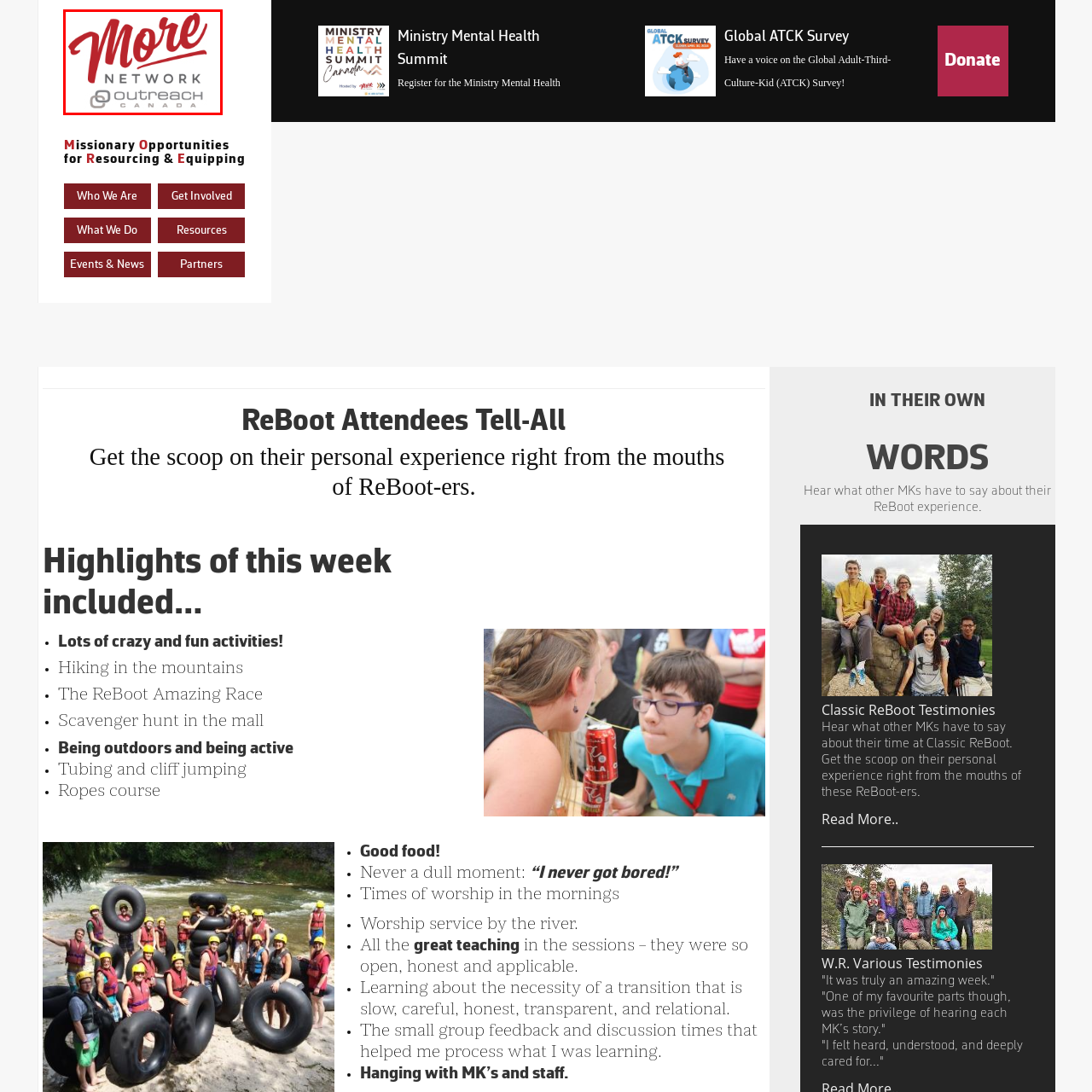Create an extensive caption describing the content of the image outlined in red.

The image prominently features the logo of "More Network" in a vibrant red cursive font, accompanied by a more streamlined text stating "outreach CANADA." This logo represents a collaborative initiative focused on expanding outreach efforts across Canada, emphasizing community engagement and support. The design combines playful and professional elements, signaling a blend of creativity and serious commitment to mission-driven work.